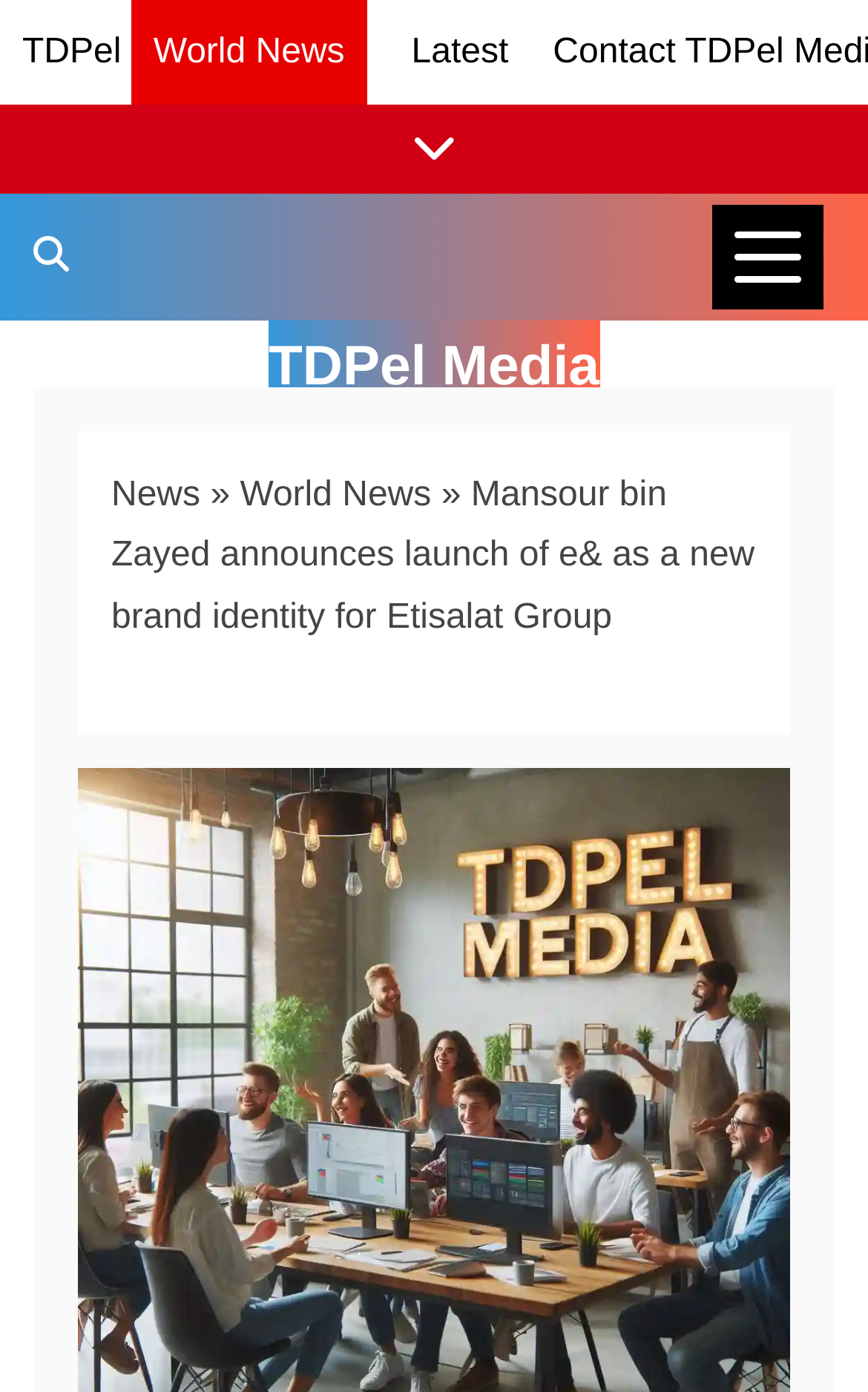Locate the bounding box of the UI element described by: "aria-label="Search TDPel Media"" in the given webpage screenshot.

[0.0, 0.139, 0.118, 0.231]